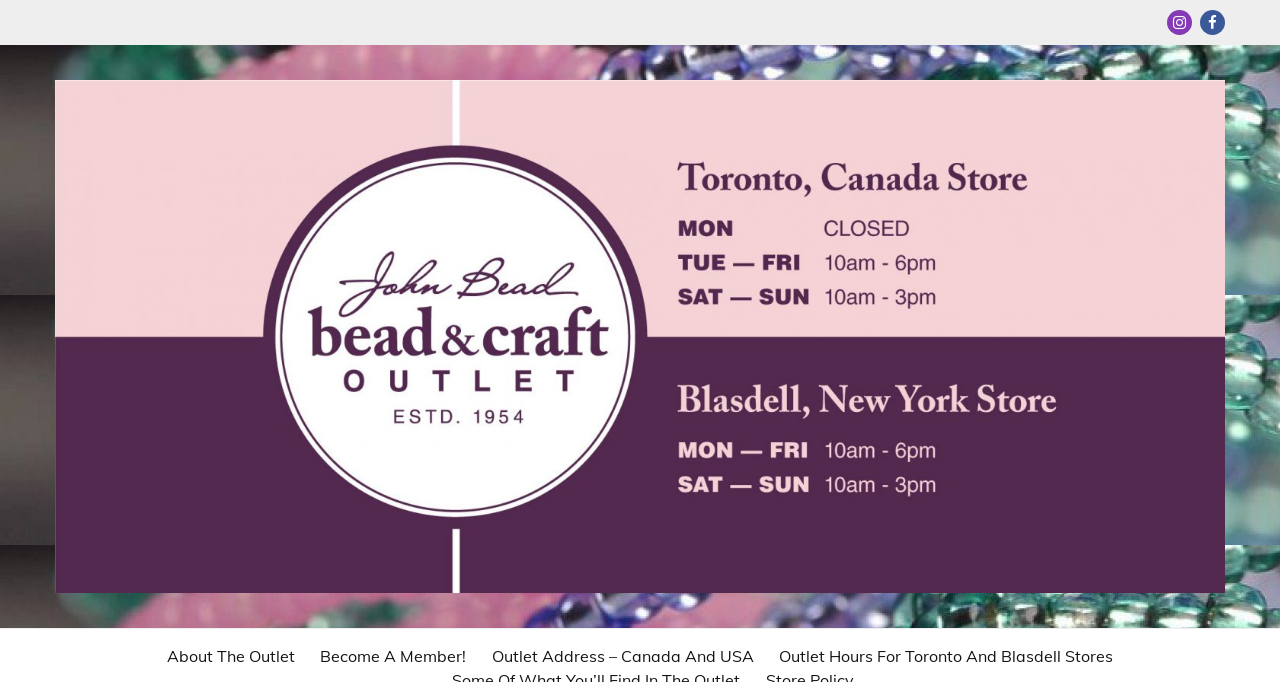Analyze and describe the webpage in a detailed narrative.

The webpage is about Charms, The John Bead & Craft Outlet, with locations in Canada and the USA. At the top right corner, there are two social media links, one for Instagram and one for Facebook. Below these links, there is a prominent link with the outlet's name, accompanied by an image. This link takes up most of the width of the page.

Below the outlet's name, there is a heading that reads "THE JOHN BEAD & CRAFT OUTLET – CANADA AND USA LOCATIONS" in all capital letters. Next to this heading, there is a line of text that provides the locations of the outlet, specifically Toronto, Canada, and Blasdell, New York.

At the bottom of the page, there are four links arranged horizontally. From left to right, they are "About The Outlet", "Become A Member!", "Outlet Address – Canada And USA", and "Outlet Hours For Toronto And Blasdell Stores". These links are likely to provide more information about the outlet and its services.